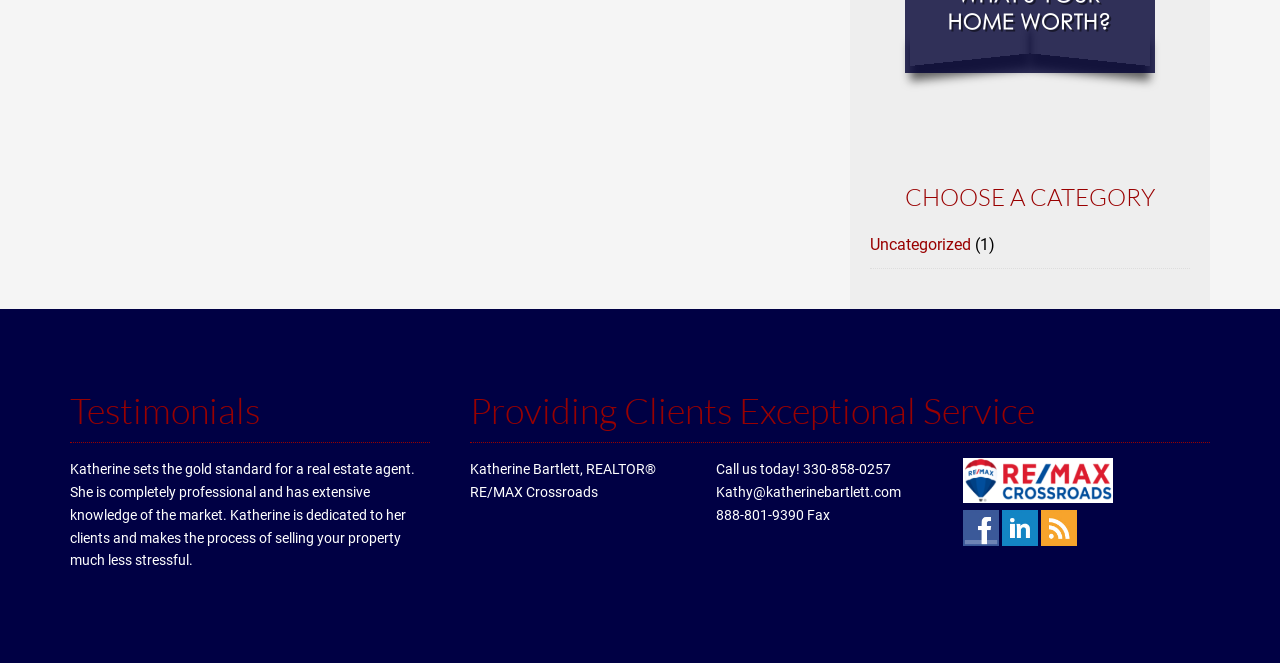Identify the bounding box for the element characterized by the following description: "Kathy@katherinebartlett.com".

[0.56, 0.73, 0.704, 0.754]